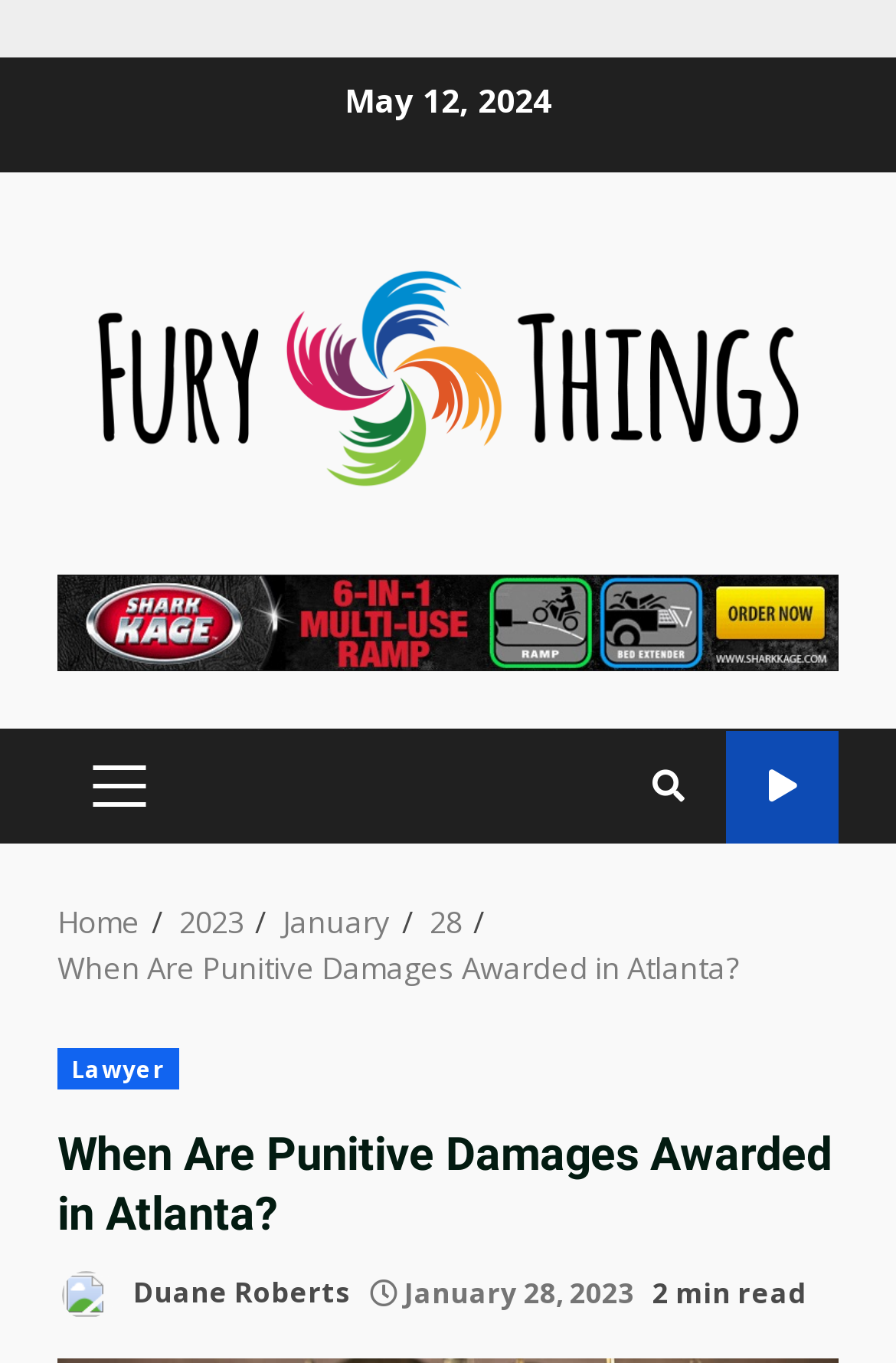Find the bounding box coordinates for the area you need to click to carry out the instruction: "go to home page". The coordinates should be four float numbers between 0 and 1, indicated as [left, top, right, bottom].

[0.064, 0.661, 0.156, 0.692]